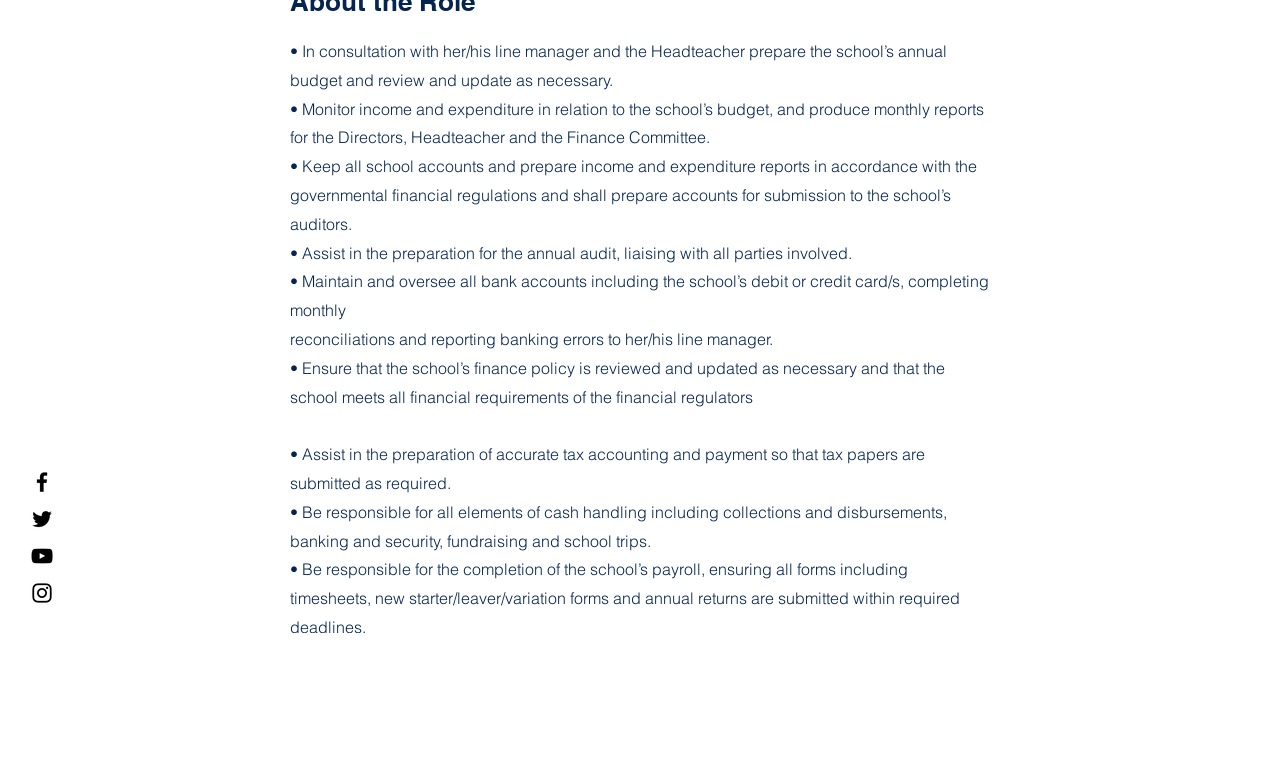Bounding box coordinates are specified in the format (top-left x, top-left y, bottom-right x, bottom-right y). All values are floating point numbers bounded between 0 and 1. Please provide the bounding box coordinate of the region this sentence describes: aria-label="Instagram"

[0.023, 0.762, 0.043, 0.796]